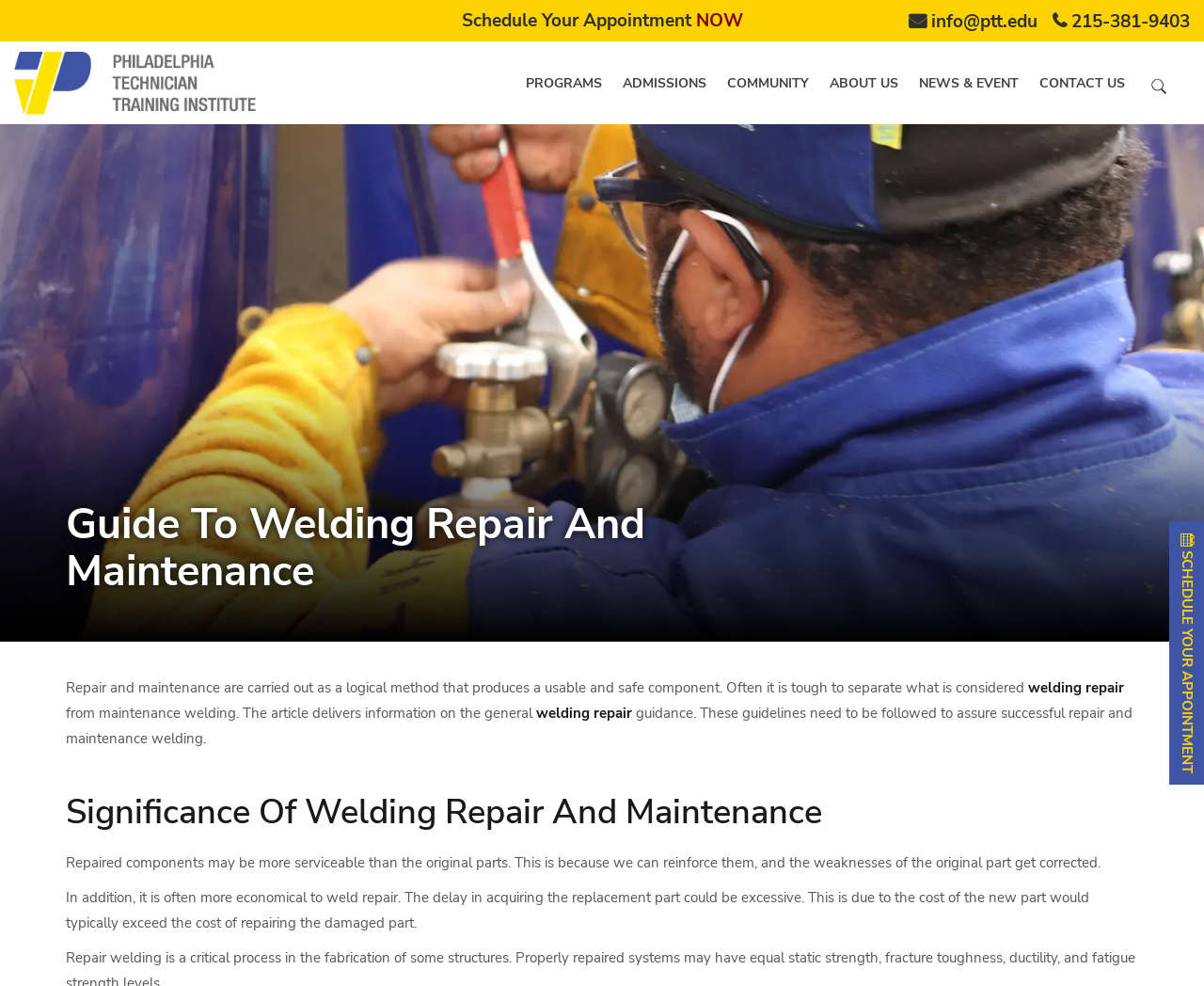Look at the image and write a detailed answer to the question: 
What is the main topic of this webpage?

Based on the webpage content, the main topic is welding repair, which is evident from the heading 'Guide To Welding Repair And Maintenance' and the text discussing the significance of welding repair and maintenance.